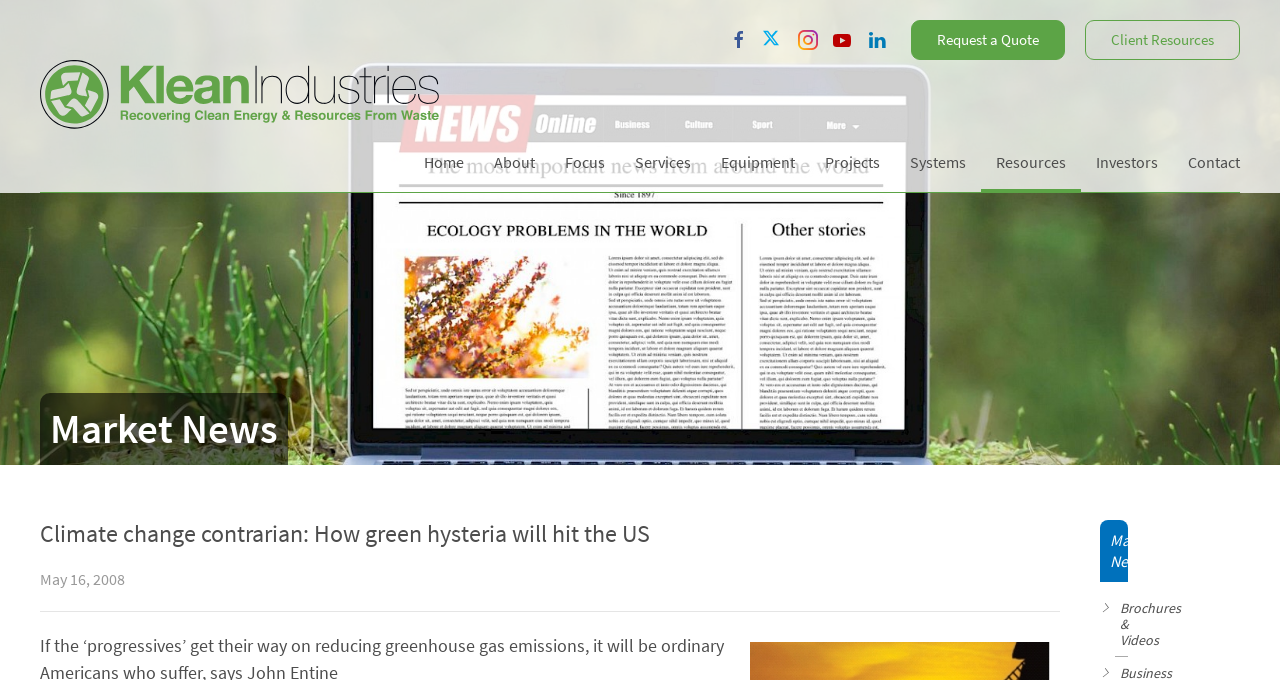Identify the bounding box coordinates of the section to be clicked to complete the task described by the following instruction: "Access 'Brochures & Videos'". The coordinates should be four float numbers between 0 and 1, formatted as [left, top, right, bottom].

[0.875, 0.881, 0.923, 0.954]